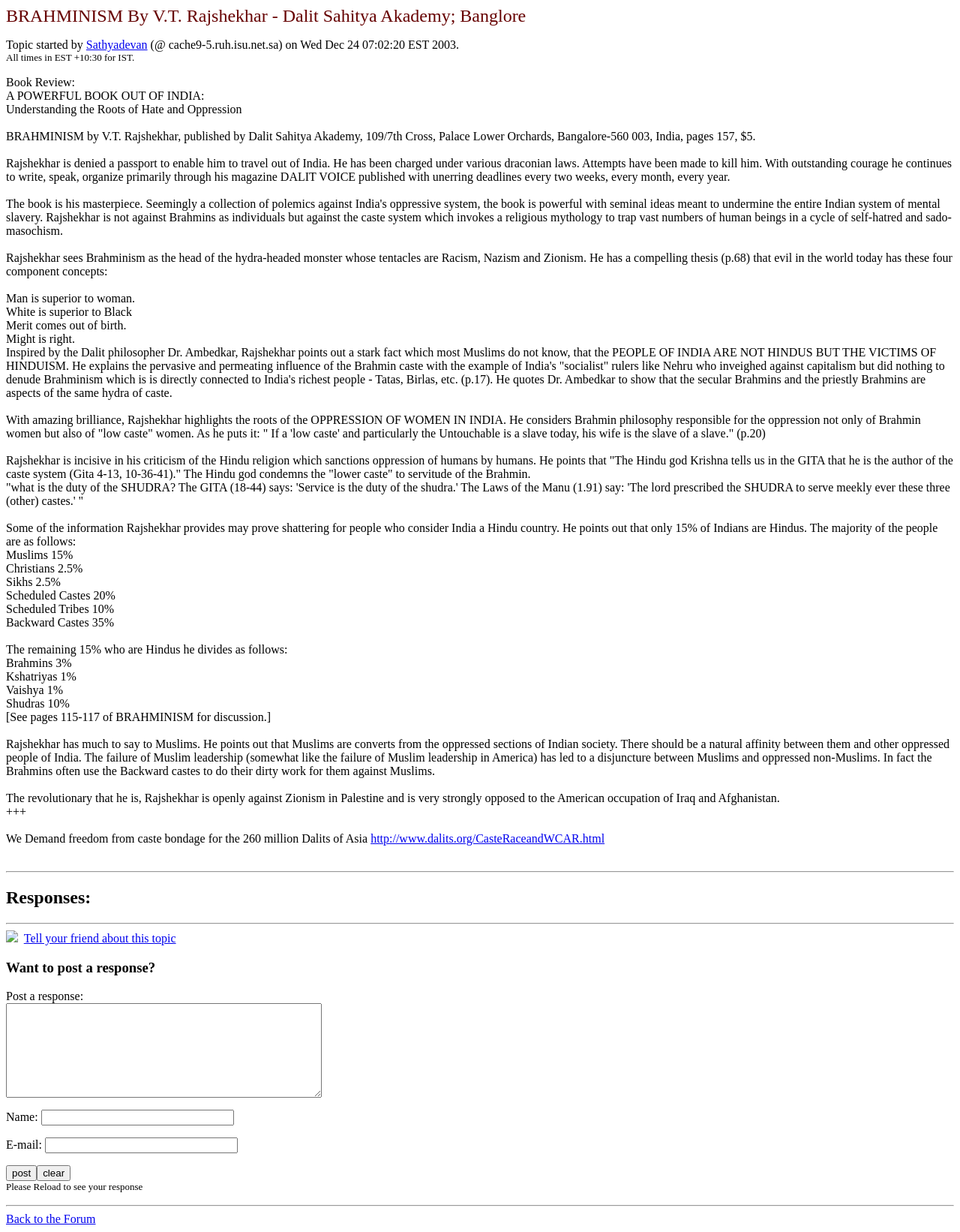Determine the bounding box coordinates of the clickable area required to perform the following instruction: "Click to view the link". The coordinates should be represented as four float numbers between 0 and 1: [left, top, right, bottom].

[0.386, 0.675, 0.63, 0.686]